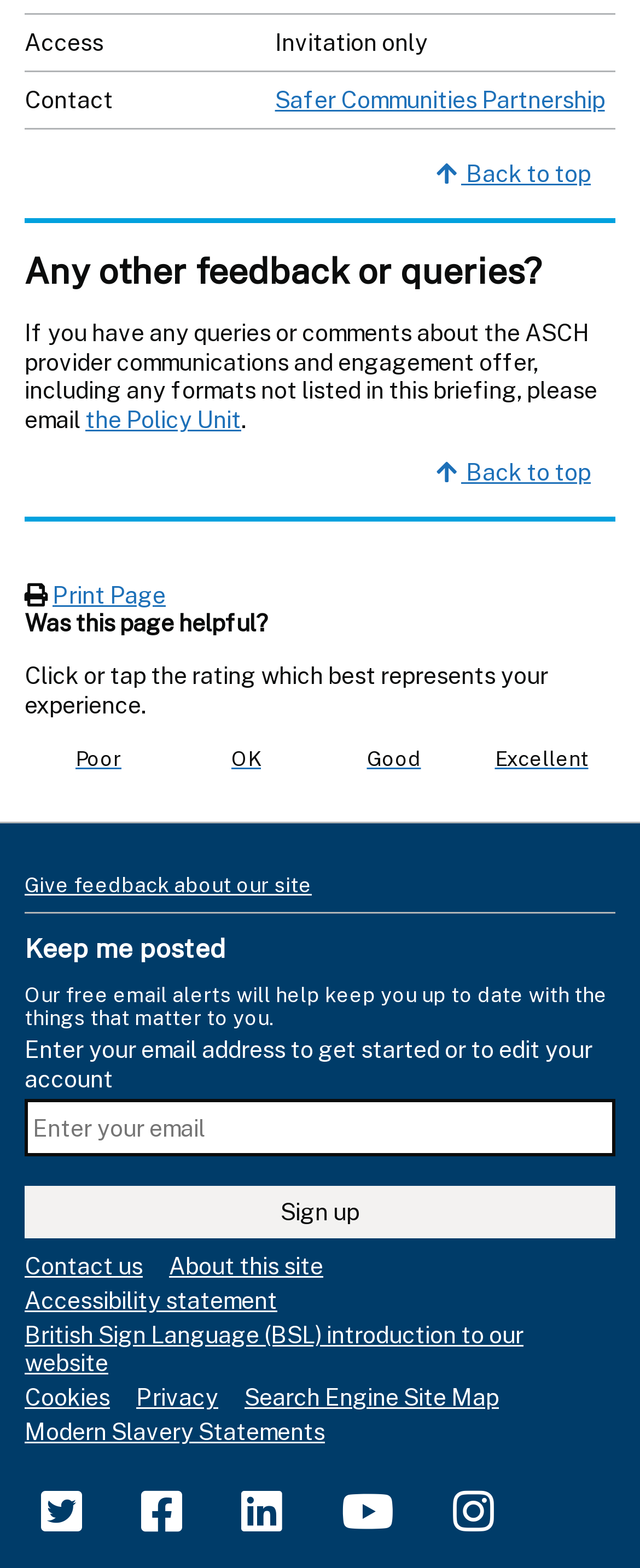Please identify the coordinates of the bounding box that should be clicked to fulfill this instruction: "Enter your email address".

[0.038, 0.701, 0.962, 0.738]